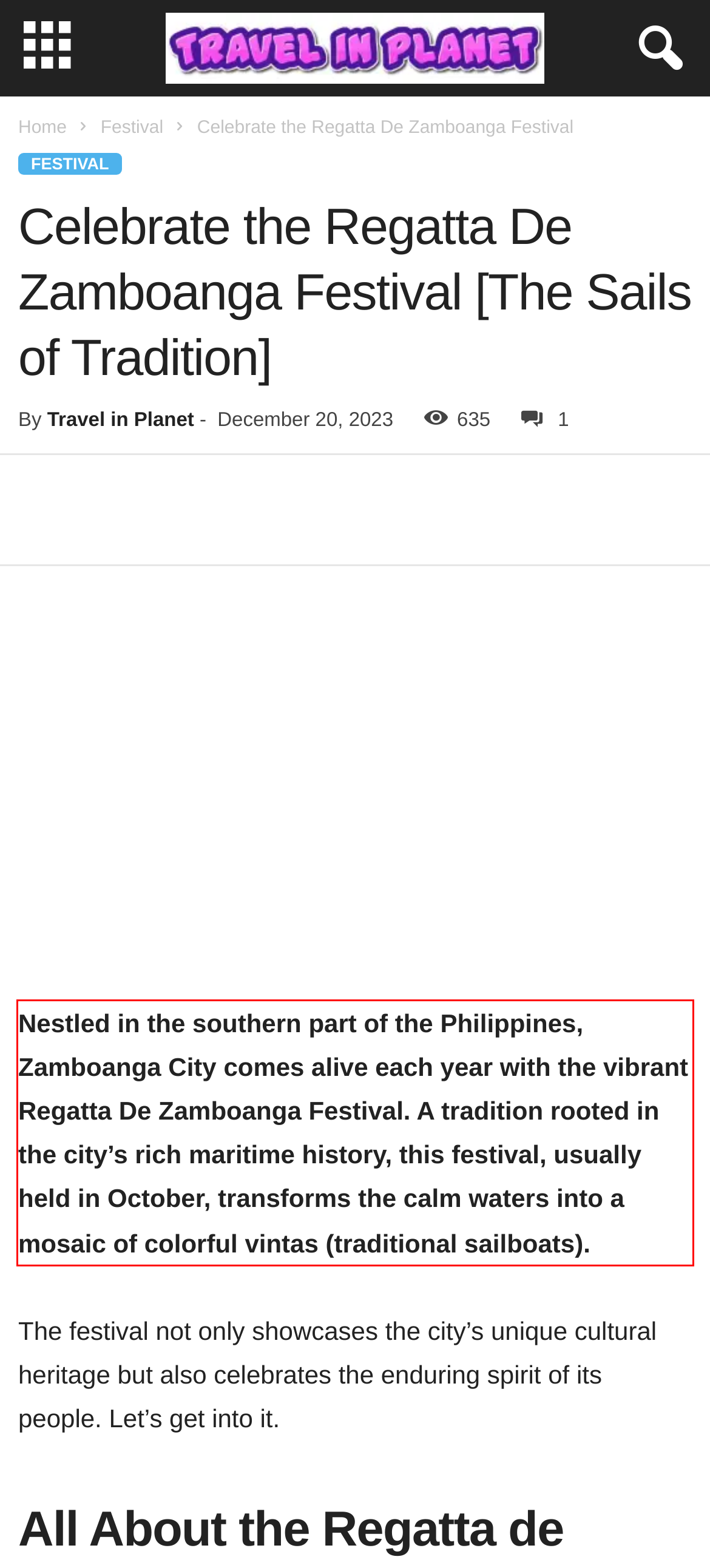Examine the screenshot of the webpage, locate the red bounding box, and perform OCR to extract the text contained within it.

Nestled in the southern part of the Philippines, Zamboanga City comes alive each year with the vibrant Regatta De Zamboanga Festival. A tradition rooted in the city’s rich maritime history, this festival, usually held in October, transforms the calm waters into a mosaic of colorful vintas (traditional sailboats).